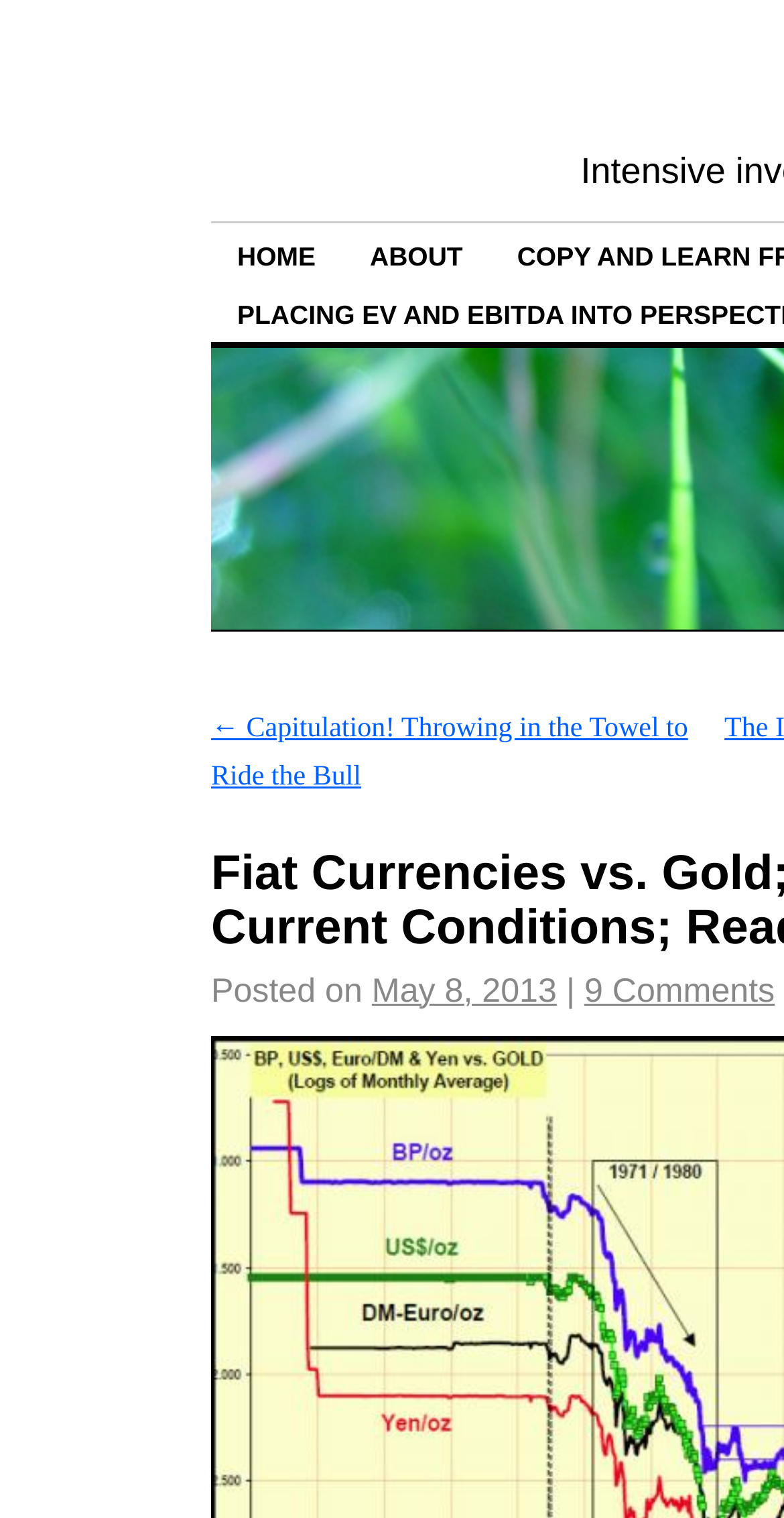Given the element description: "aria-label="Copy Link" title="Copy Link"", predict the bounding box coordinates of the UI element it refers to, using four float numbers between 0 and 1, i.e., [left, top, right, bottom].

None